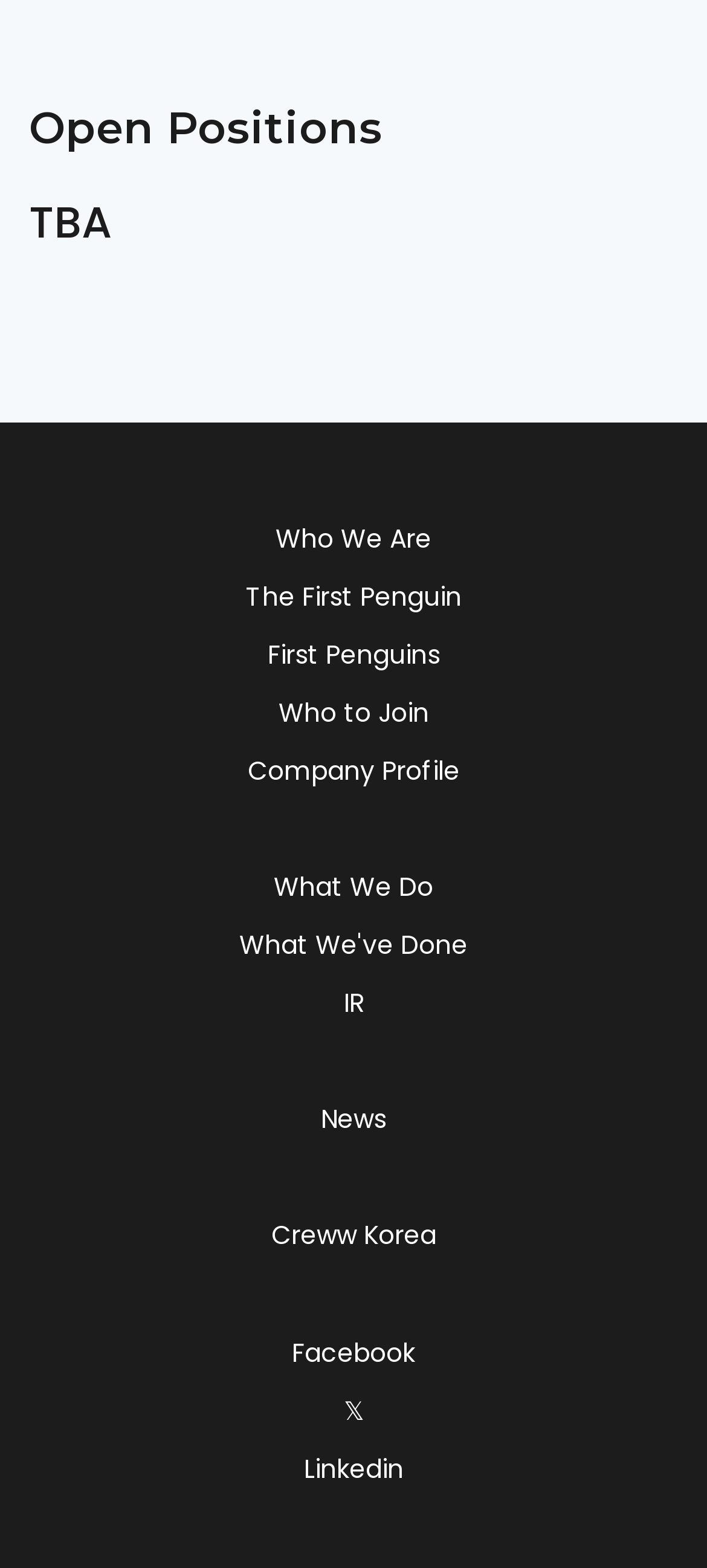Using the format (top-left x, top-left y, bottom-right x, bottom-right y), and given the element description, identify the bounding box coordinates within the screenshot: The First Penguin

[0.347, 0.369, 0.653, 0.392]